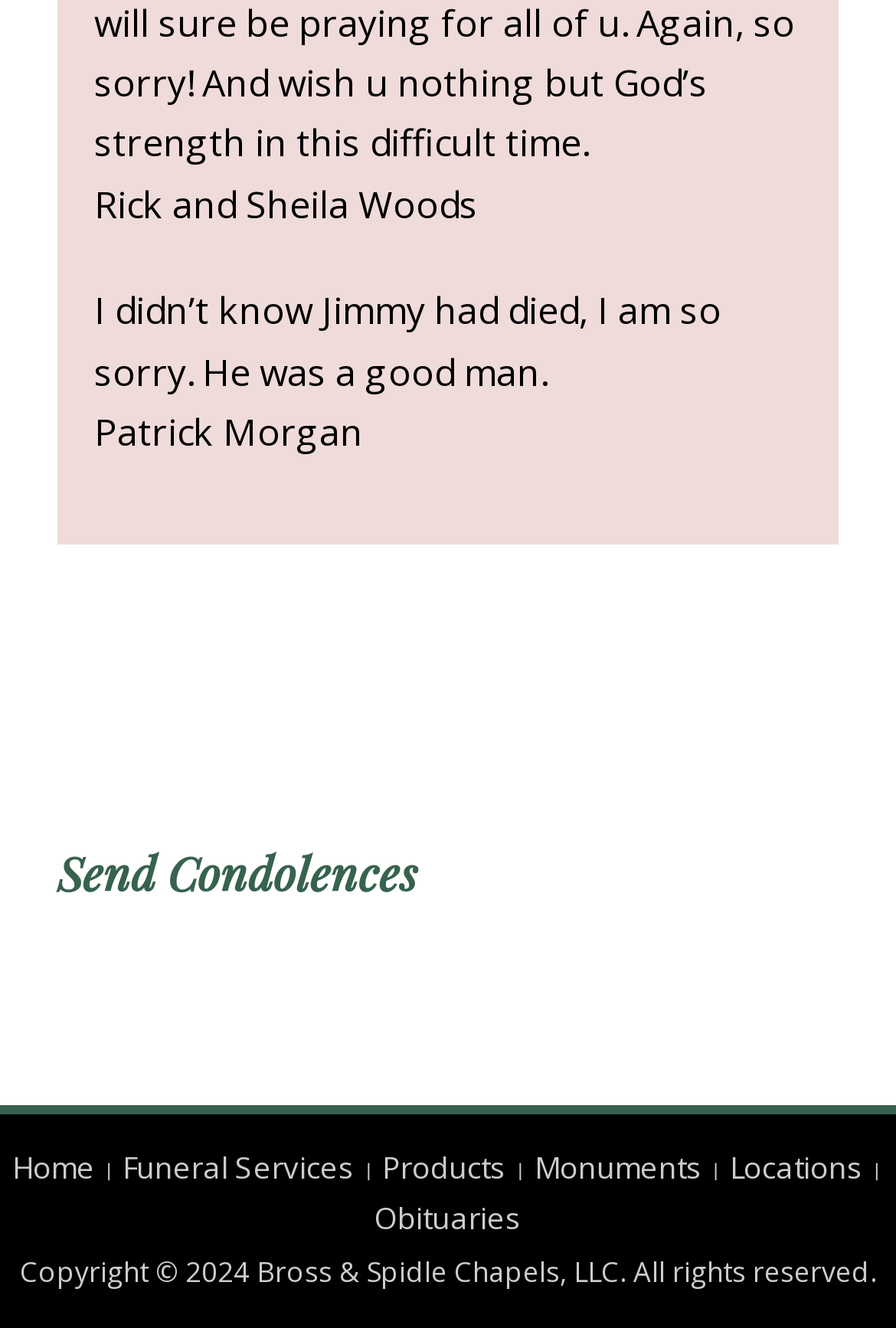What is the name of the deceased person?
Please analyze the image and answer the question with as much detail as possible.

The answer can be found in the StaticText element with the text 'I didn’t know Jimmy had died, I am so sorry. He was a good man.' which suggests that Jimmy is the person who has passed away.